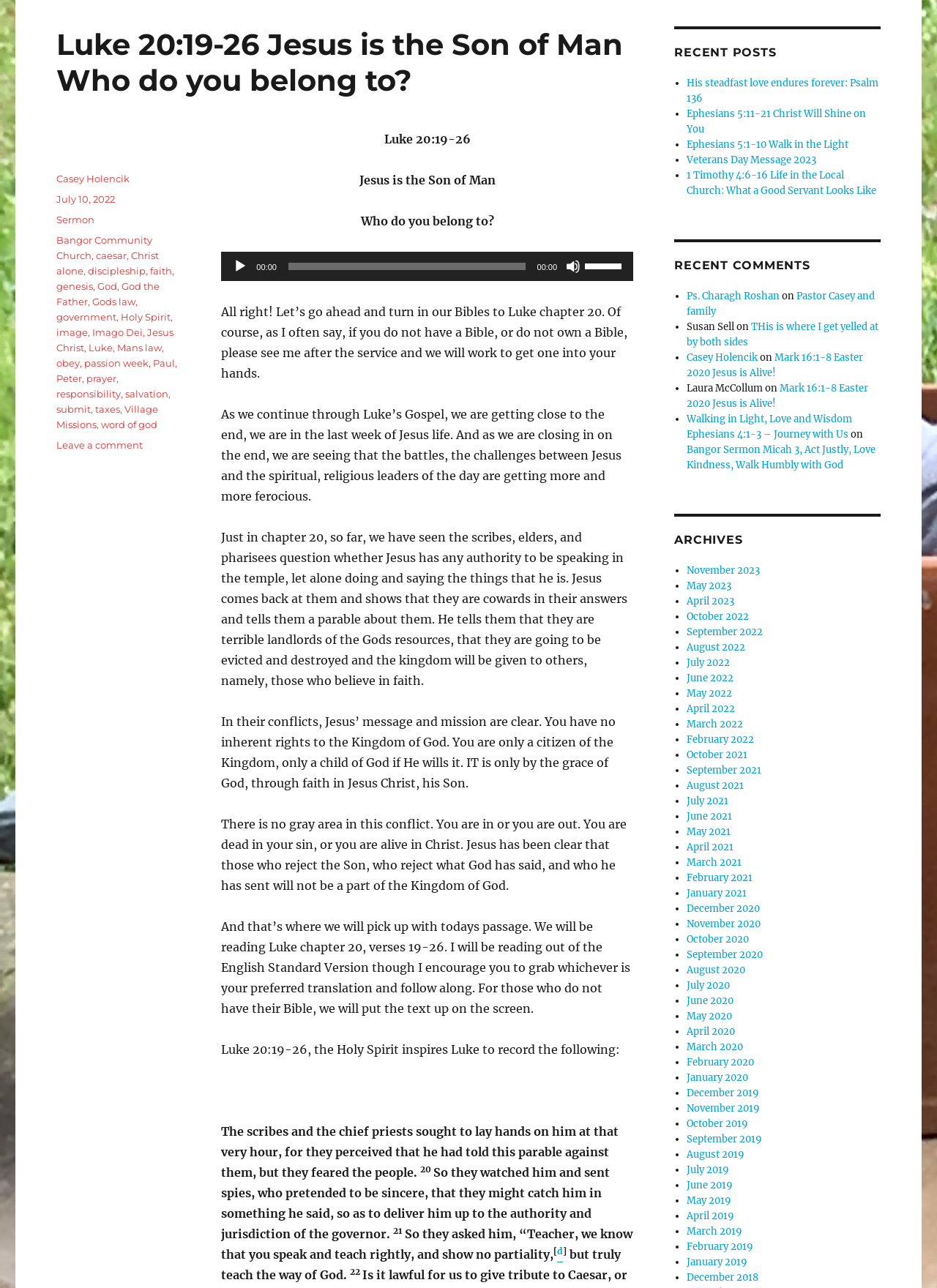What is the current time in the audio player?
By examining the image, provide a one-word or phrase answer.

00:00